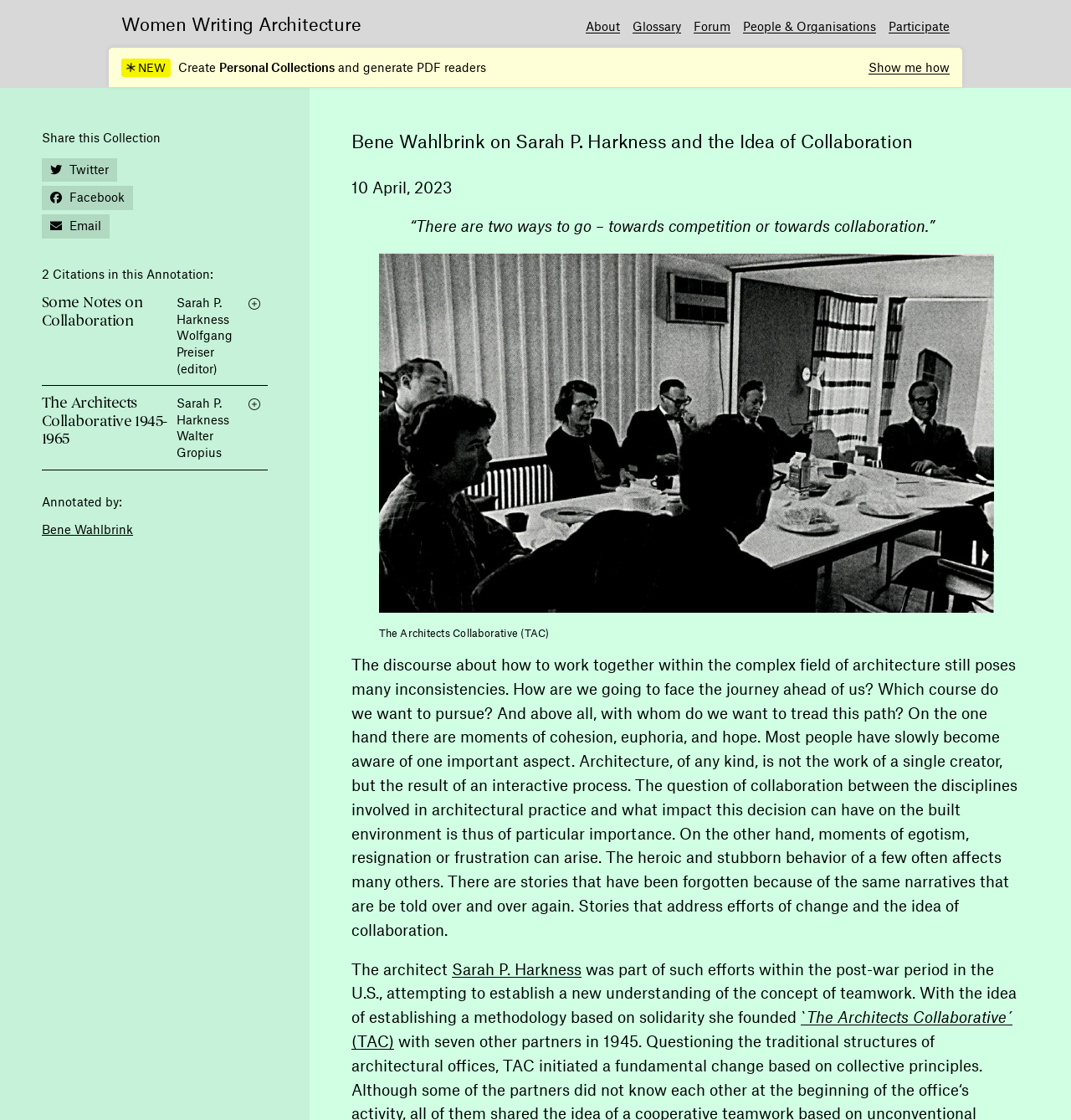For the following element description, predict the bounding box coordinates in the format (top-left x, top-left y, bottom-right x, bottom-right y). All values should be floating point numbers between 0 and 1. Description: Twitter

[0.047, 0.144, 0.102, 0.158]